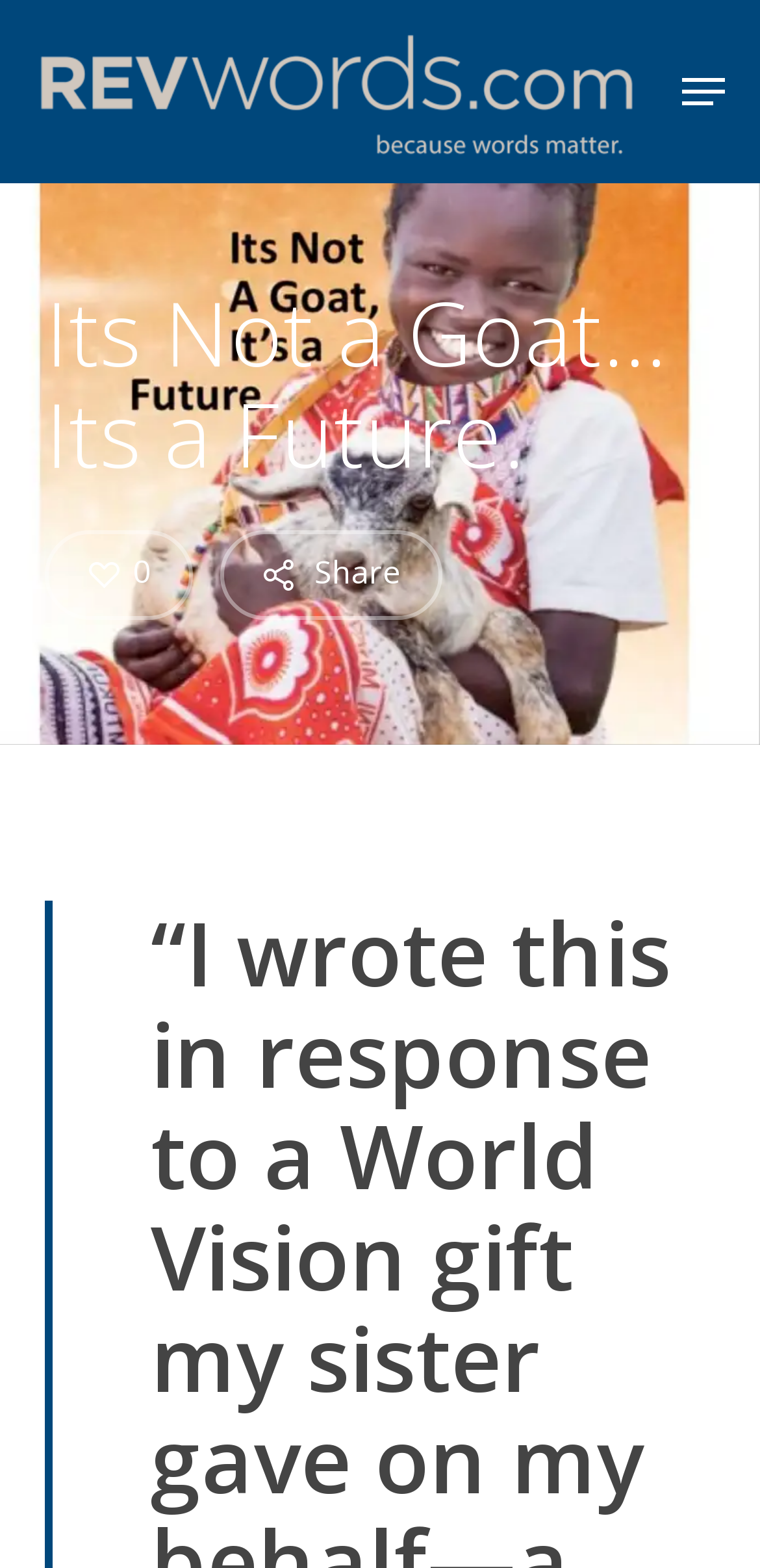Describe all the visual and textual components of the webpage comprehensively.

The webpage is titled "It's Not a Goat...It's a Future." and features a prominent header with the same title. At the top left corner, there is a link and an image, both labeled "RevWords", which likely serve as a logo or branding element. 

On the top right corner, there is a button labeled "Navigation Menu" that is currently not expanded. 

Below the header, there are five links arranged horizontally. The first link is labeled with a cryptic symbol "\ue024 0", followed by three more links with similar symbols ("\ue60d", "\ue60c", and "\ue605"). The fifth link is labeled "Share". These links are positioned roughly in the middle of the page, horizontally centered.